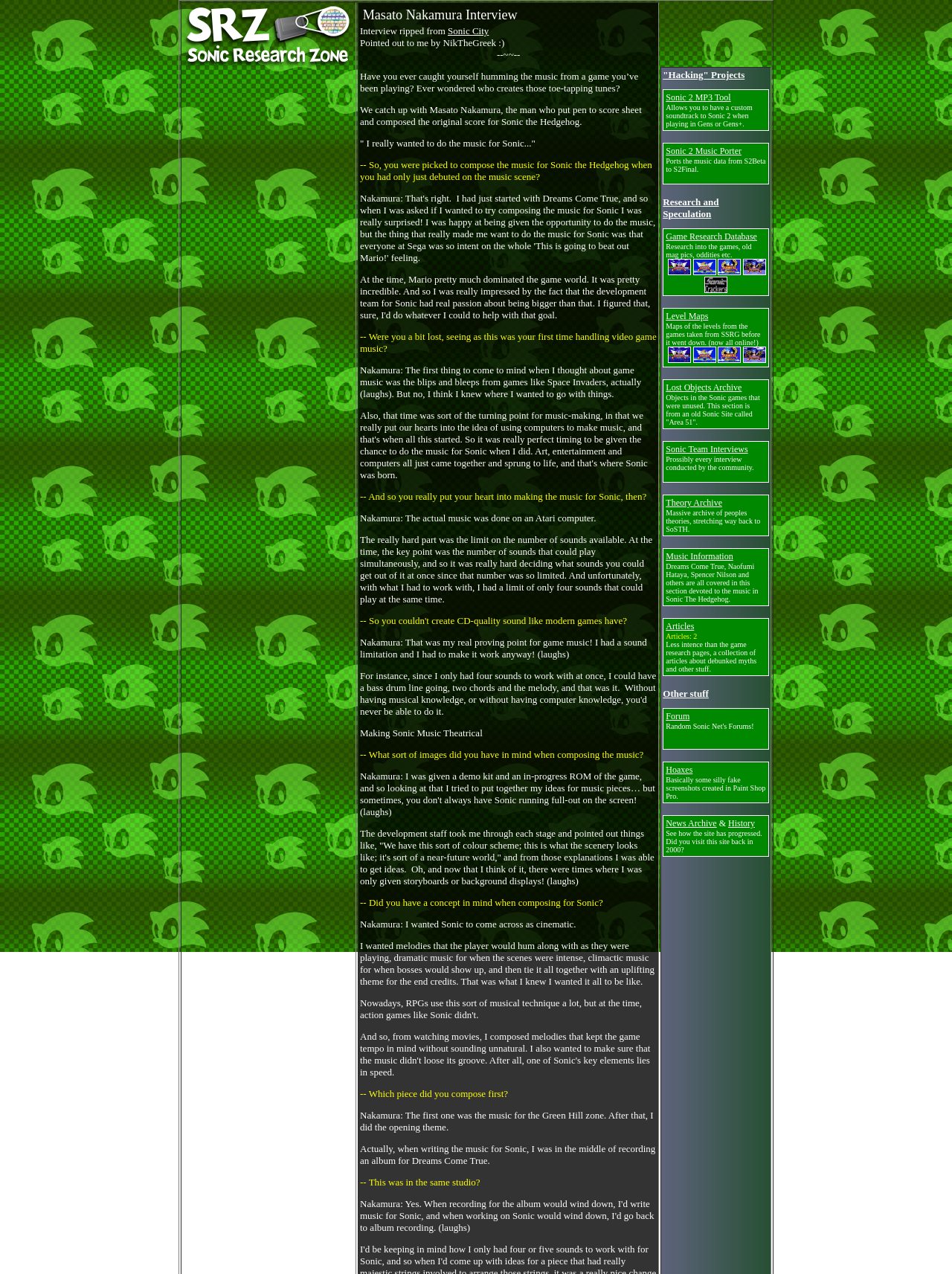Please identify the bounding box coordinates of the area that needs to be clicked to follow this instruction: "Click the link 'Sonic City'".

[0.47, 0.02, 0.514, 0.029]